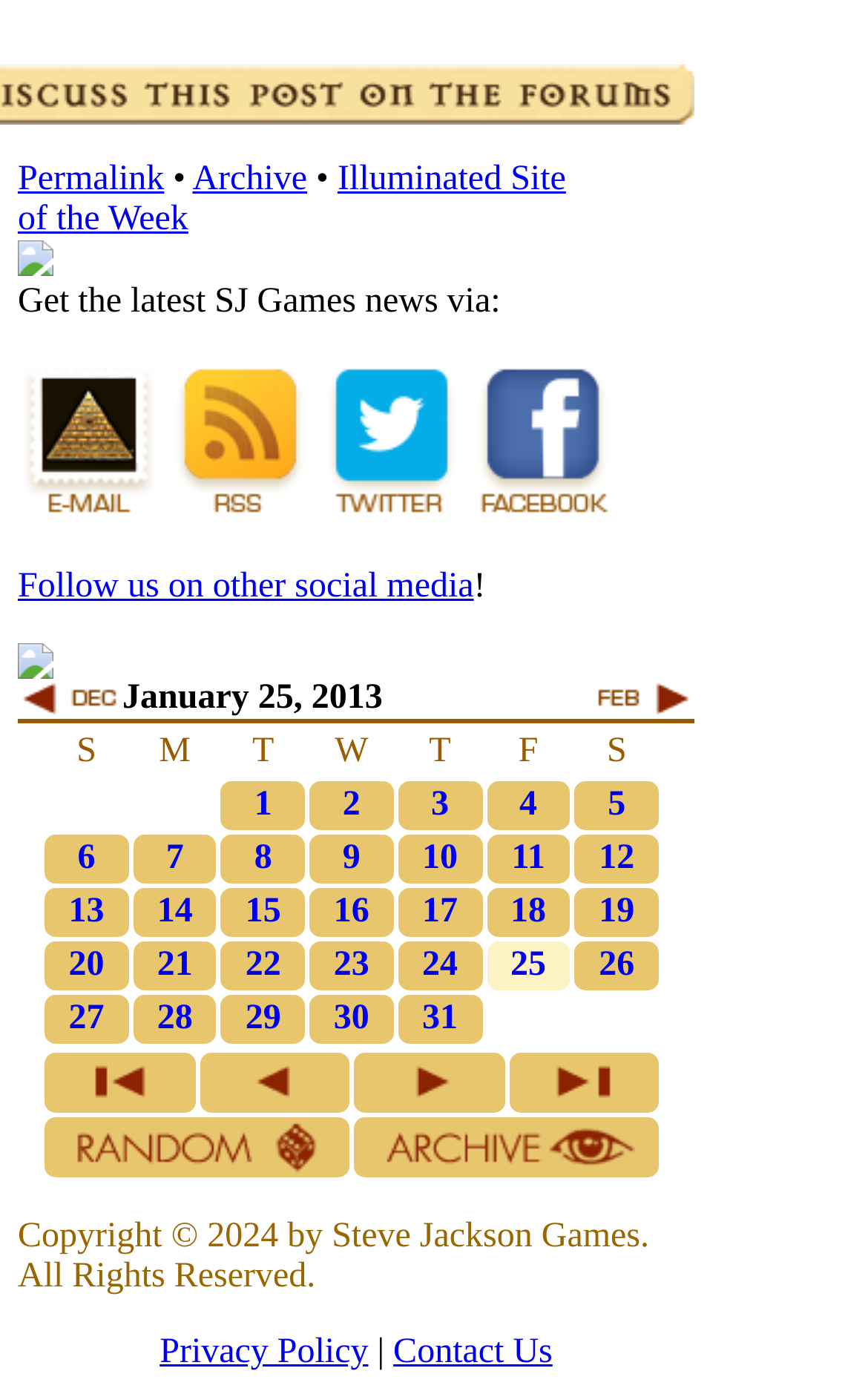Can you find the bounding box coordinates of the area I should click to execute the following instruction: "Read 'Latest Serbia News'"?

None